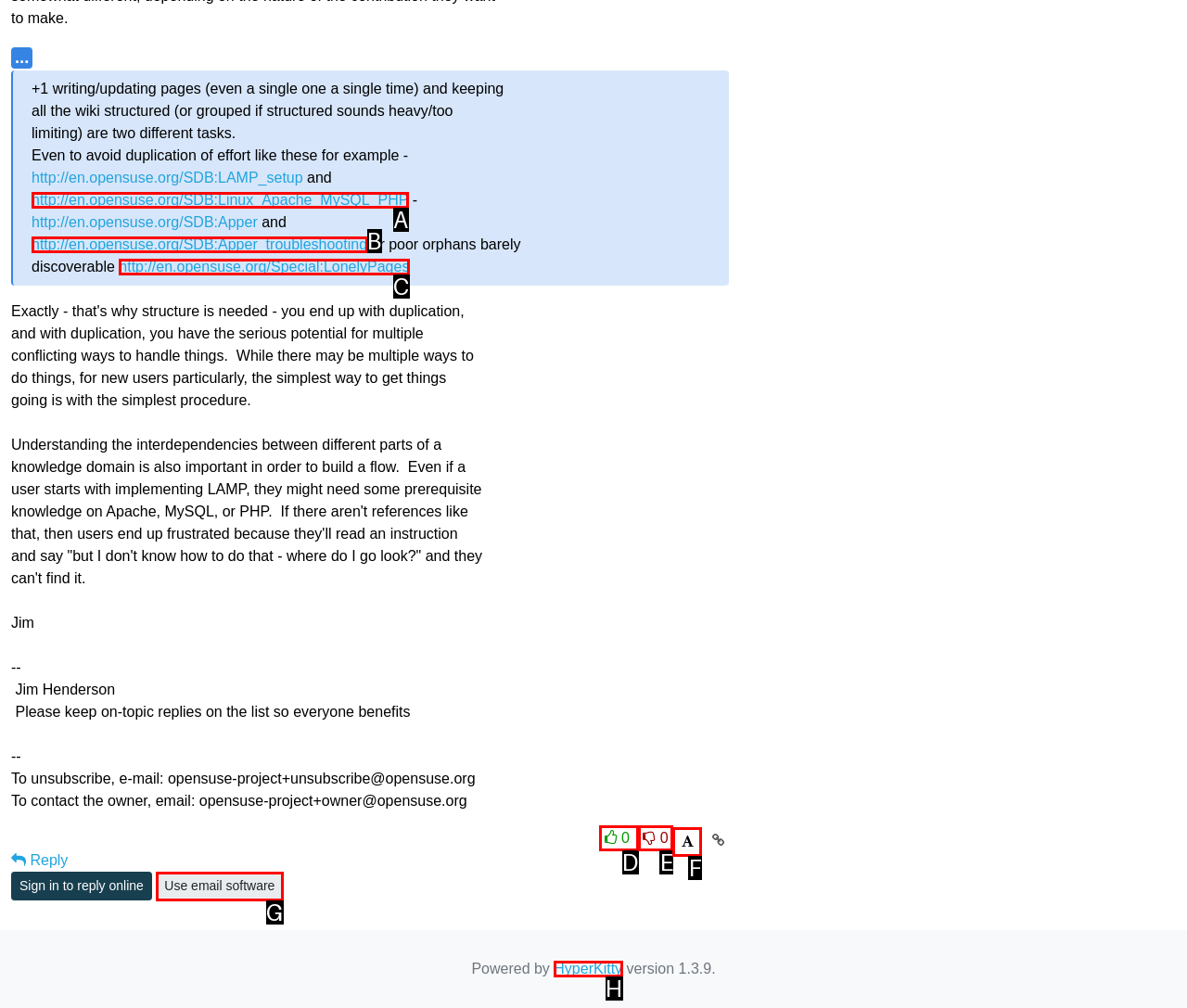Select the letter of the HTML element that best fits the description: Use email software
Answer with the corresponding letter from the provided choices.

G